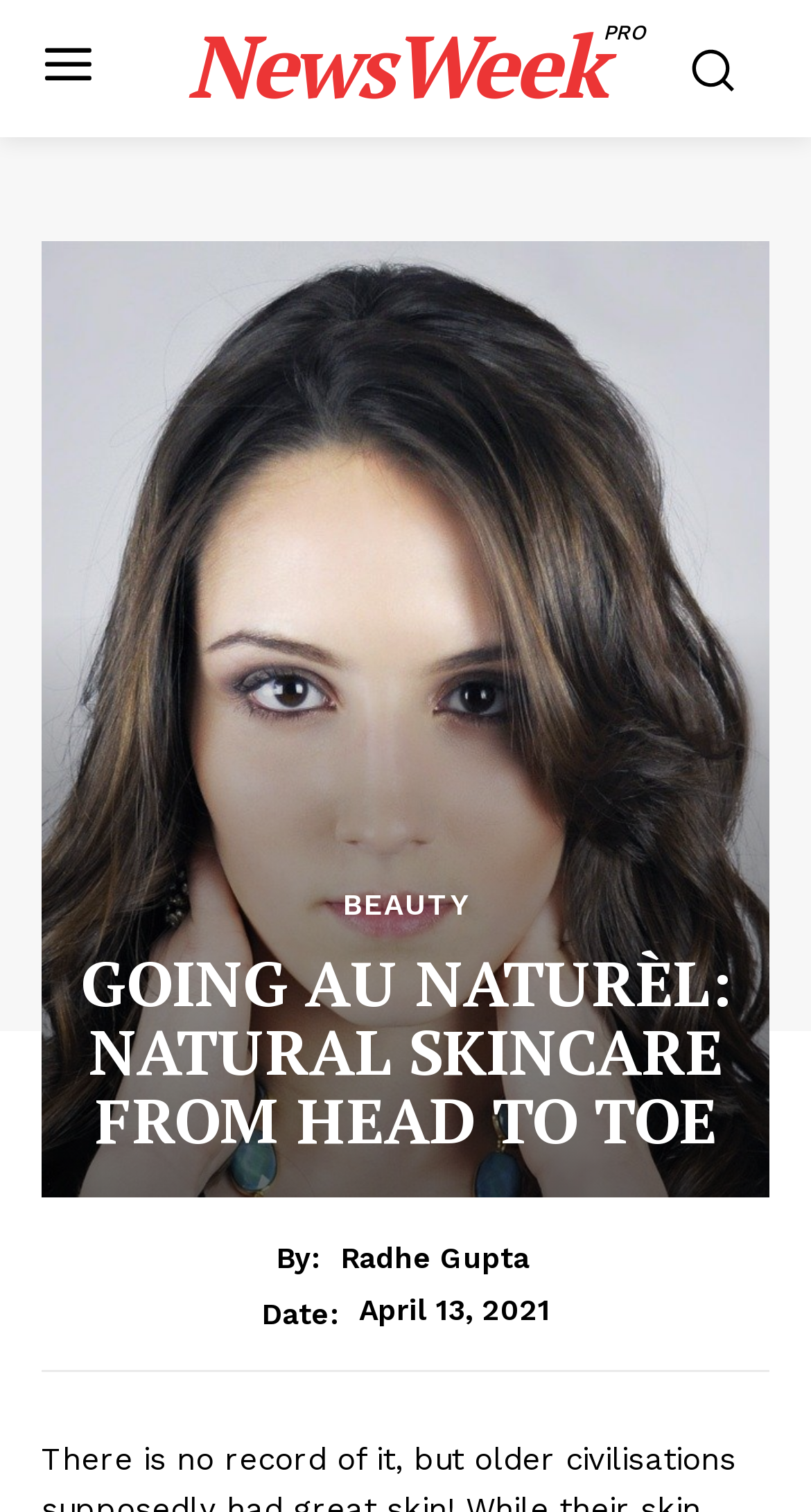Provide the bounding box coordinates of the HTML element this sentence describes: "Radhe Gupta". The bounding box coordinates consist of four float numbers between 0 and 1, i.e., [left, top, right, bottom].

[0.419, 0.821, 0.653, 0.844]